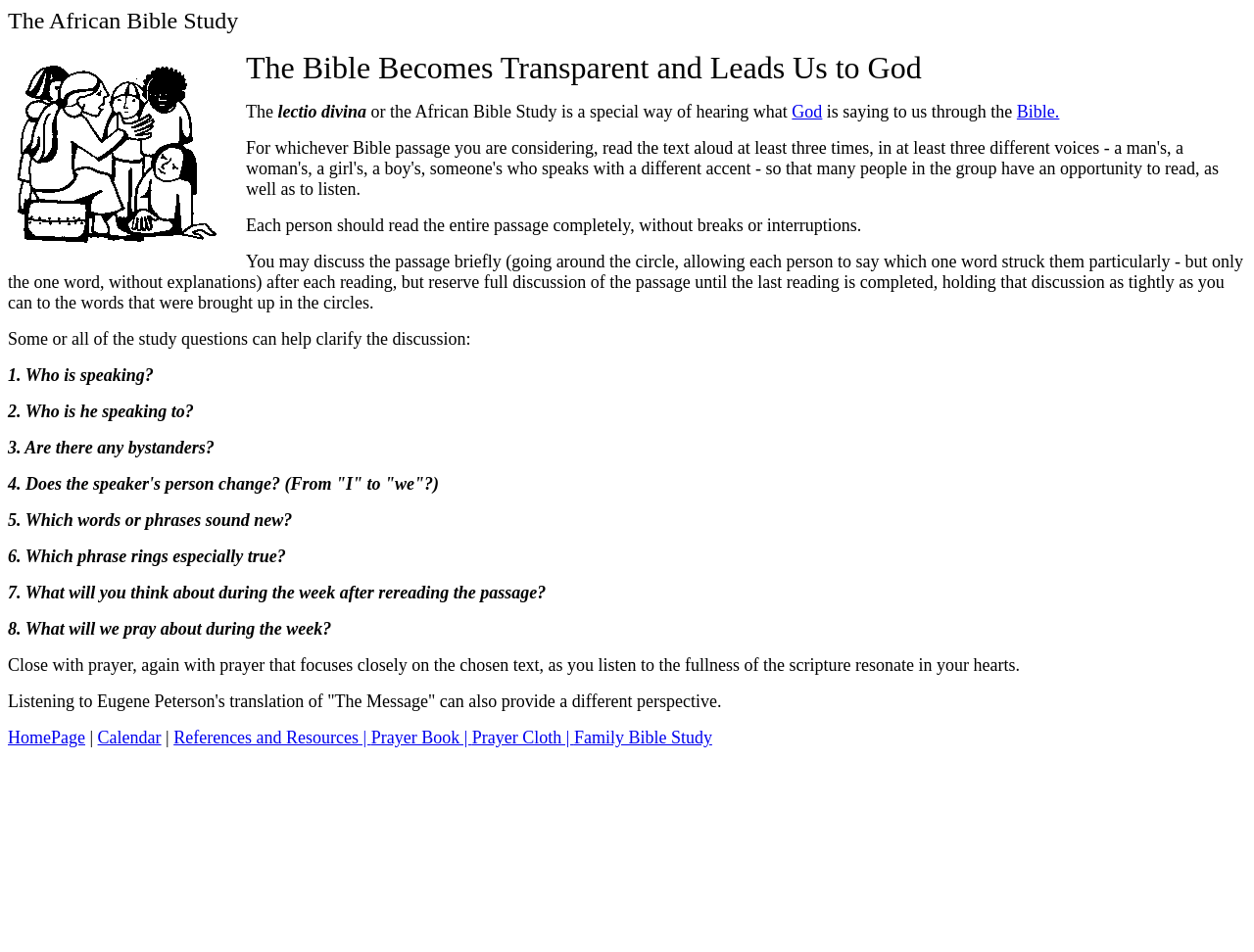Analyze and describe the webpage in a detailed narrative.

The webpage is about the African Bible Study, specifically the lectio divina method. At the top, there is a title "The African Bible Study" next to an image. Below the title, there is a brief description of lectio divina, which is a special way of hearing what God is saying to us through the Bible.

The main content of the page is a set of instructions and study questions for the lectio divina method. The instructions are divided into several sections, including how to read the passage, discuss it, and clarify the discussion with study questions. There are eight study questions in total, ranging from "Who is speaking?" to "What will you think about during the week after rereading the passage?"

At the bottom of the page, there are several links to other resources, including the HomePage, Calendar, References and Resources, Prayer Book, Prayer Cloth, and Family Bible Study. These links are aligned horizontally, with a vertical line separating each link.